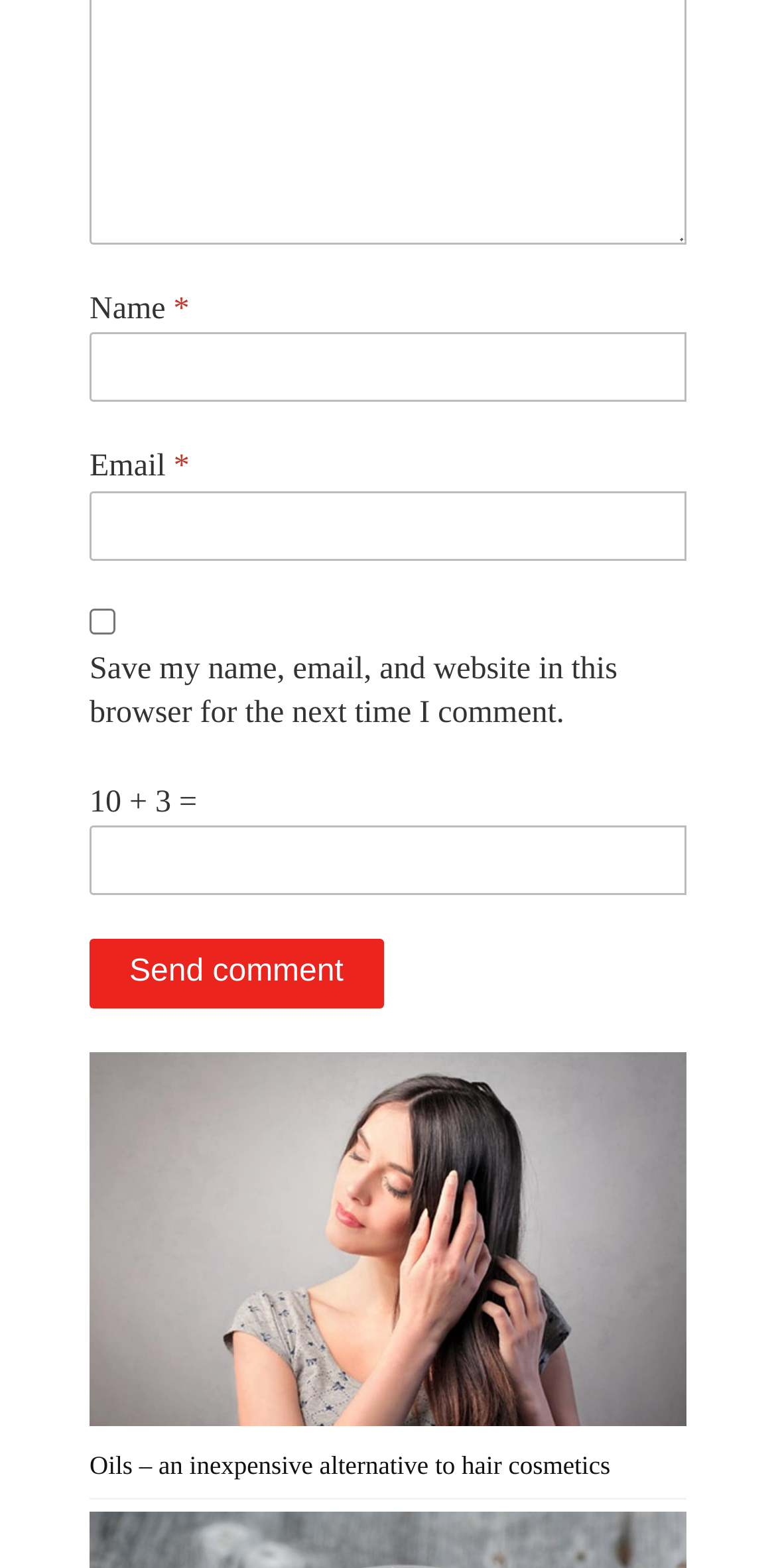Provide a short answer to the following question with just one word or phrase: What is the button at the bottom of the page for?

Send comment